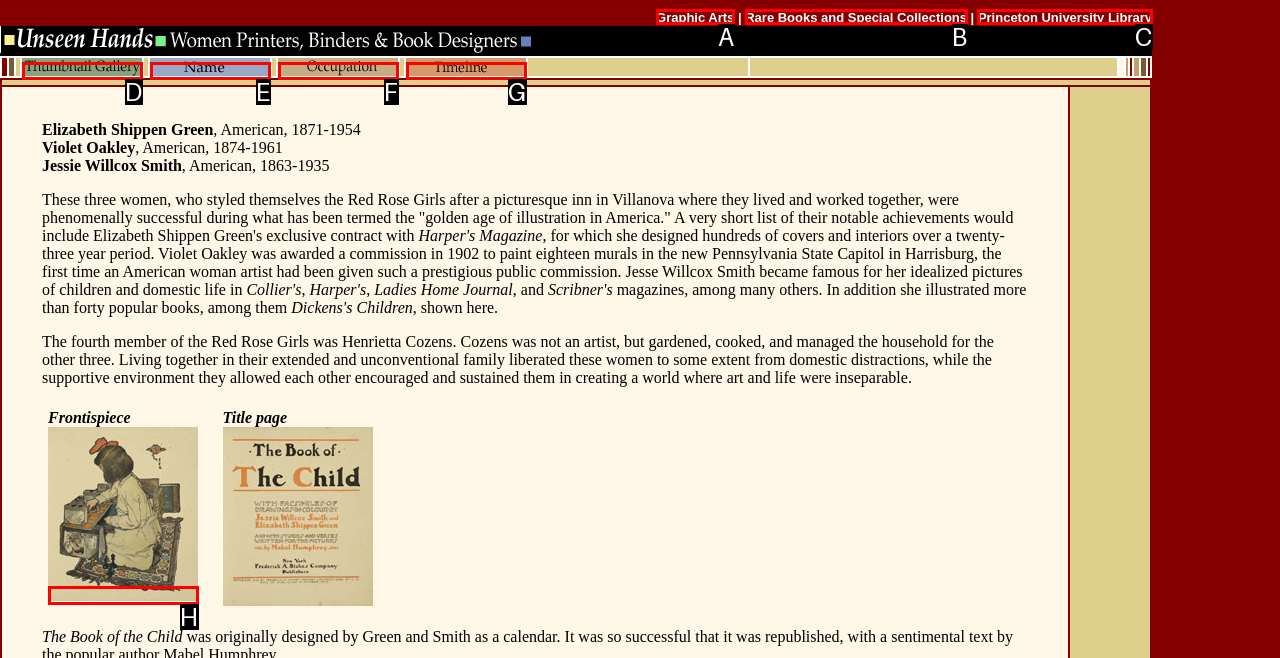Tell me which one HTML element I should click to complete the following task: Click the 'About Us' link Answer with the option's letter from the given choices directly.

None